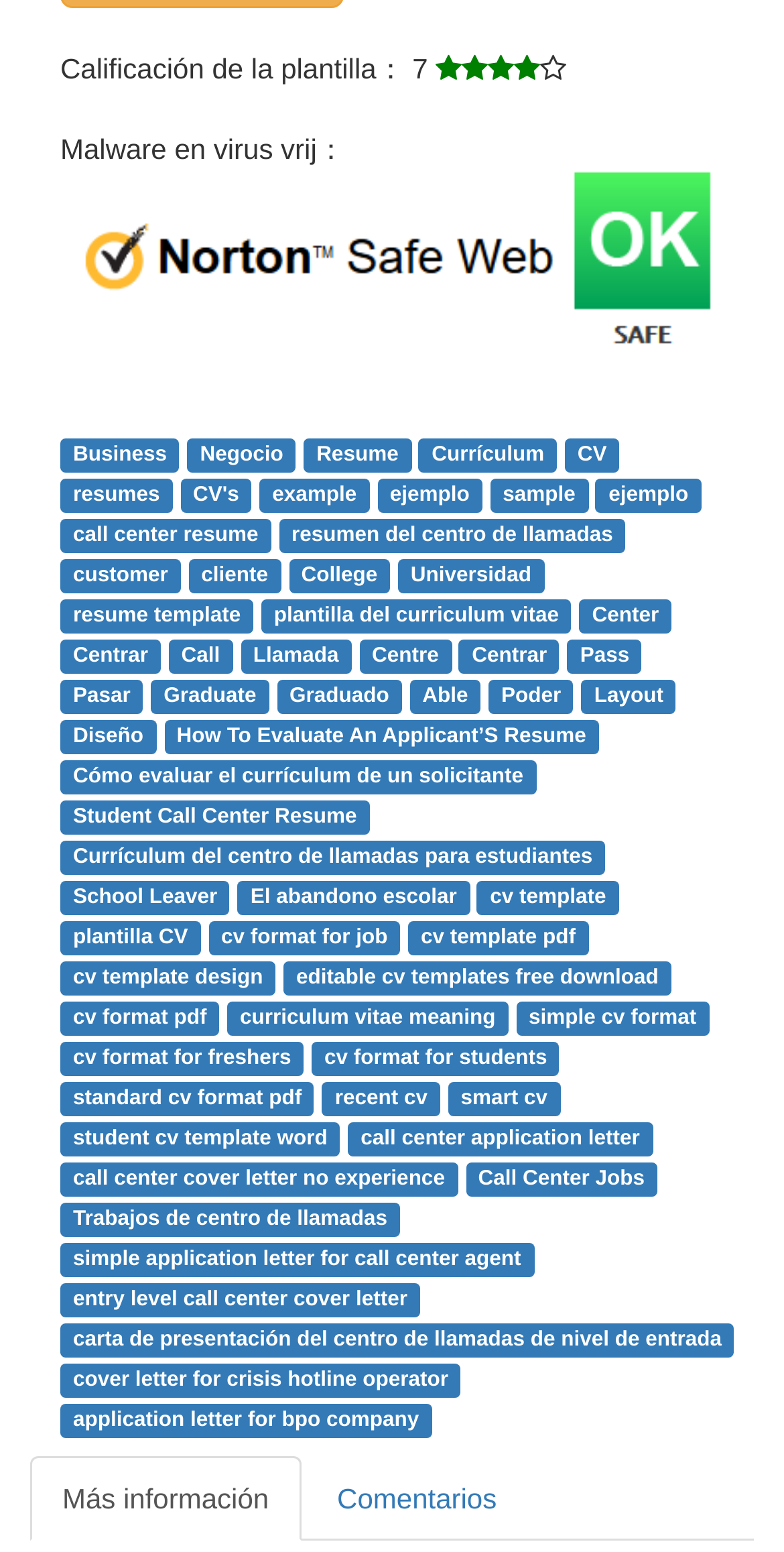Please identify the bounding box coordinates of the element that needs to be clicked to perform the following instruction: "Go to the 'Call Center Jobs' page".

[0.61, 0.751, 0.822, 0.767]